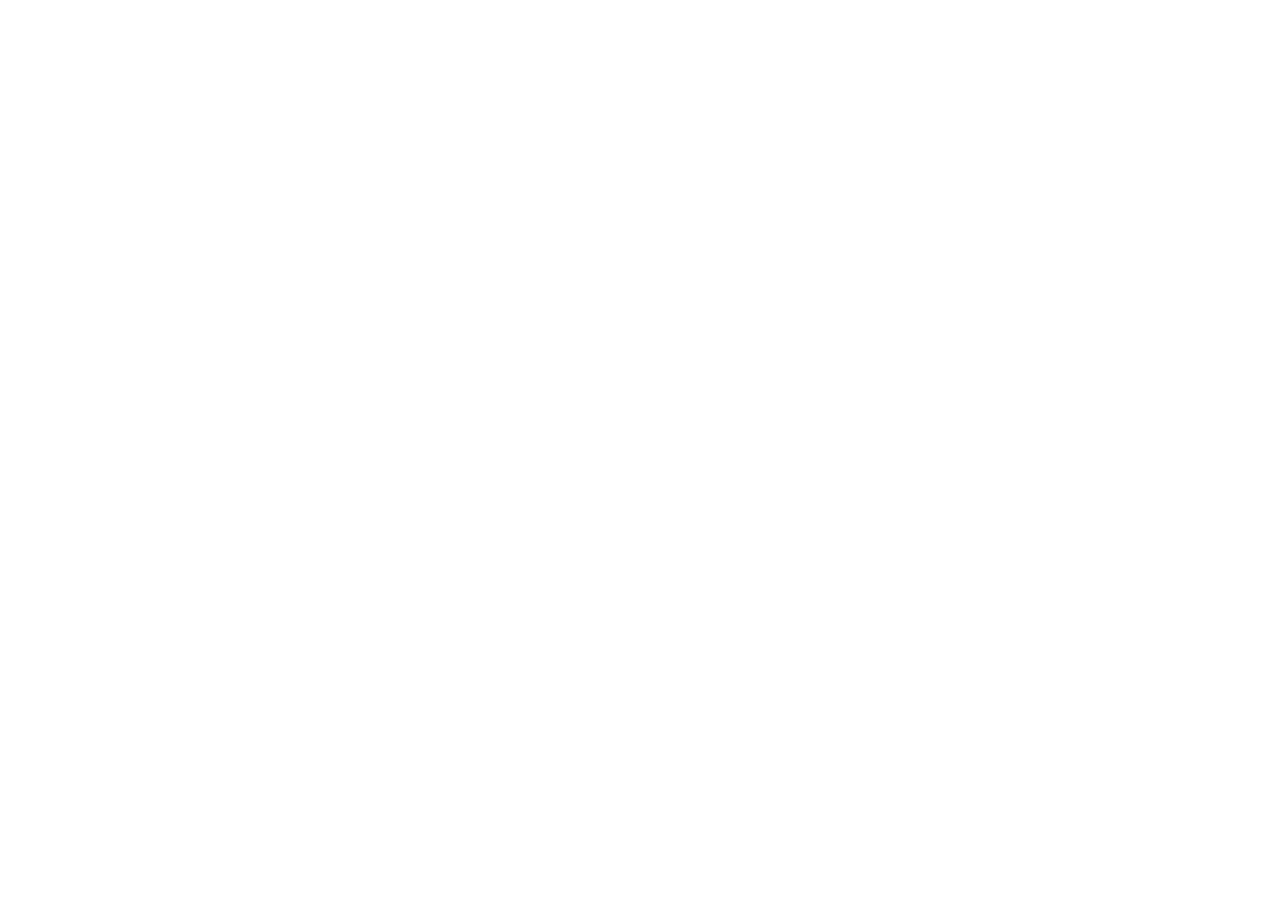Locate the UI element described by Cookies Policy and provide its bounding box coordinates. Use the format (top-left x, top-left y, bottom-right x, bottom-right y) with all values as floating point numbers between 0 and 1.

[0.561, 0.934, 0.641, 0.961]